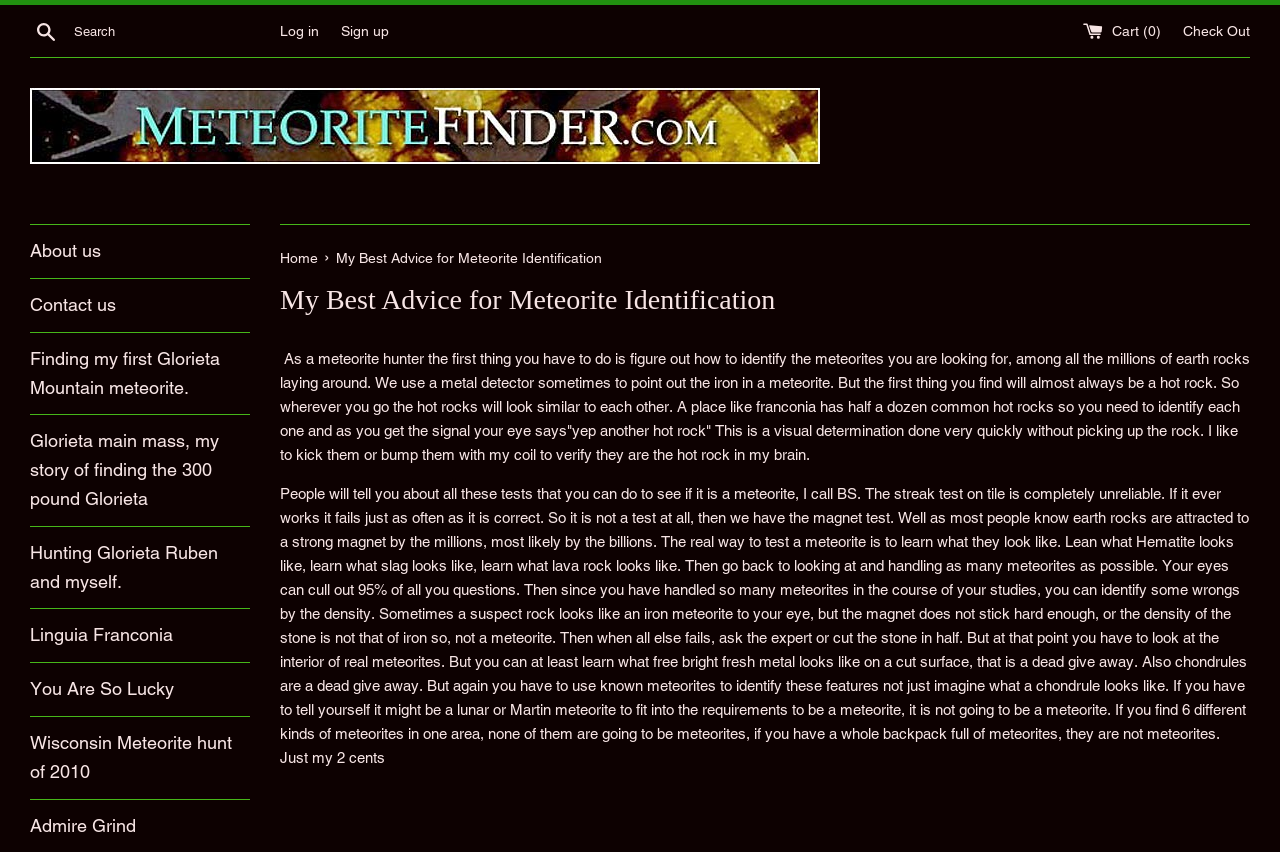What is the purpose of the search box?
Using the information from the image, answer the question thoroughly.

The search box is located at the top of the webpage, and it allows users to search for specific content within the website. This is evident from the 'Search' button and the search box itself, which is a common UI element used for searching.